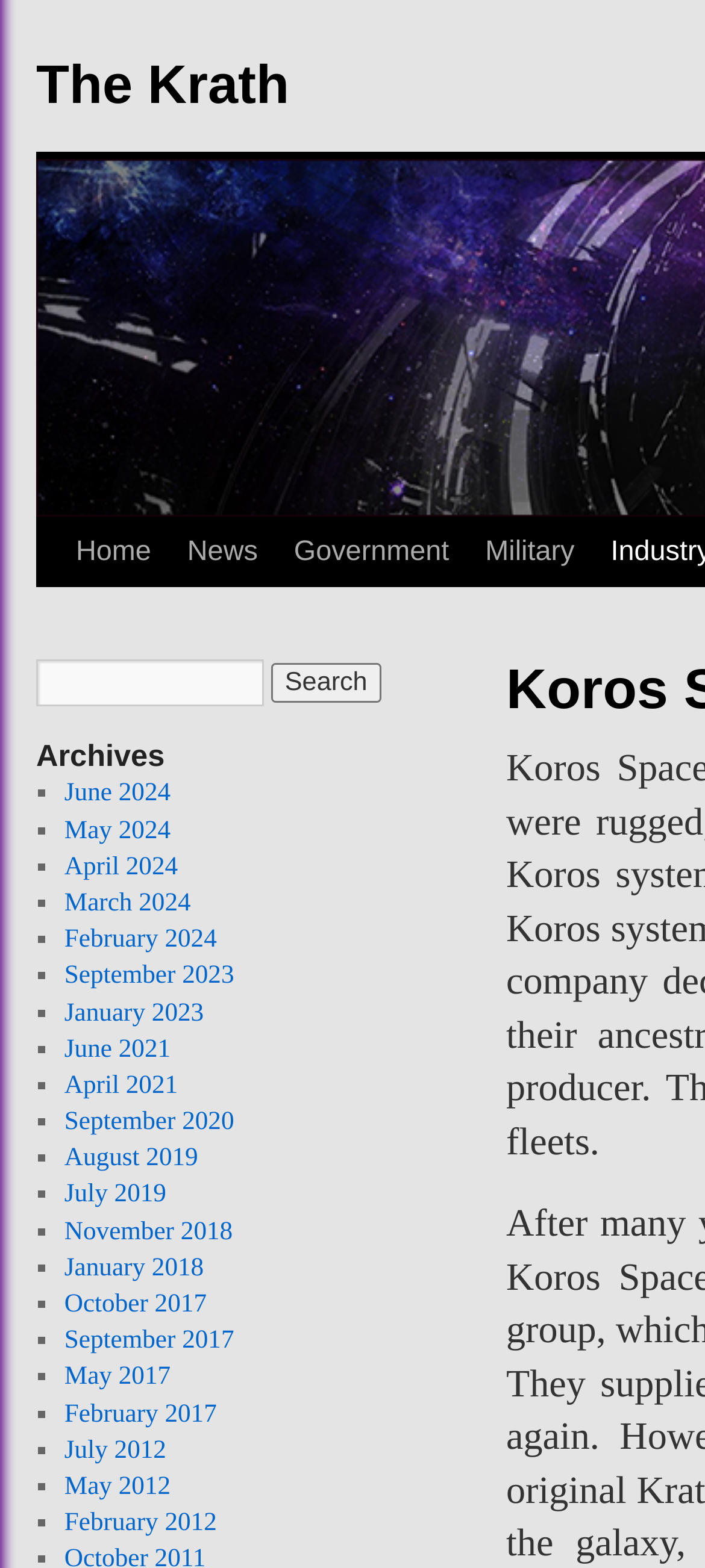Please identify the bounding box coordinates of the element's region that should be clicked to execute the following instruction: "Go to the news page". The bounding box coordinates must be four float numbers between 0 and 1, i.e., [left, top, right, bottom].

[0.24, 0.331, 0.391, 0.374]